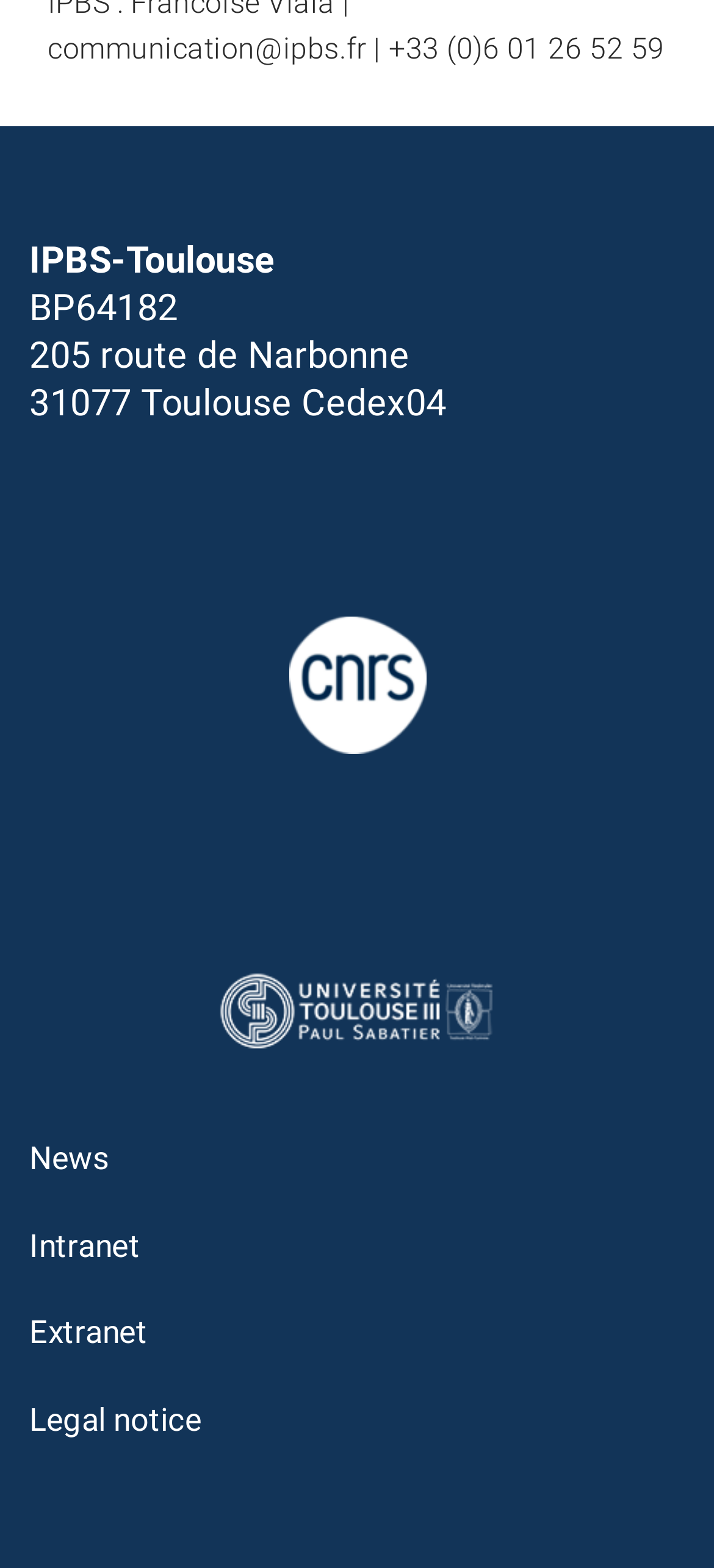What is the address of IPBS-Toulouse?
Refer to the image and provide a one-word or short phrase answer.

205 route de Narbonne, 31077 Toulouse Cedex04